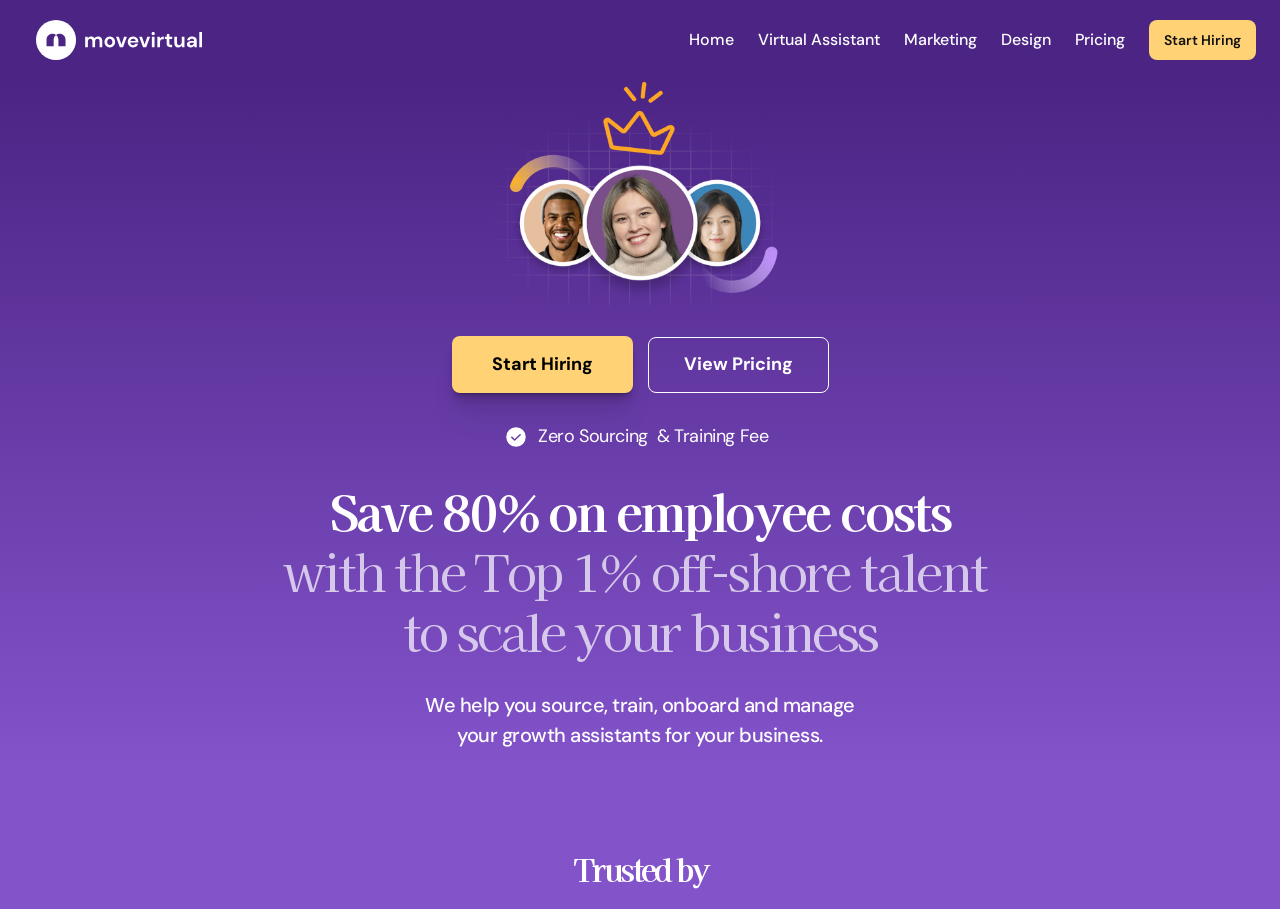Please identify the bounding box coordinates of the element I should click to complete this instruction: 'Check the pricing'. The coordinates should be given as four float numbers between 0 and 1, like this: [left, top, right, bottom].

[0.506, 0.37, 0.647, 0.432]